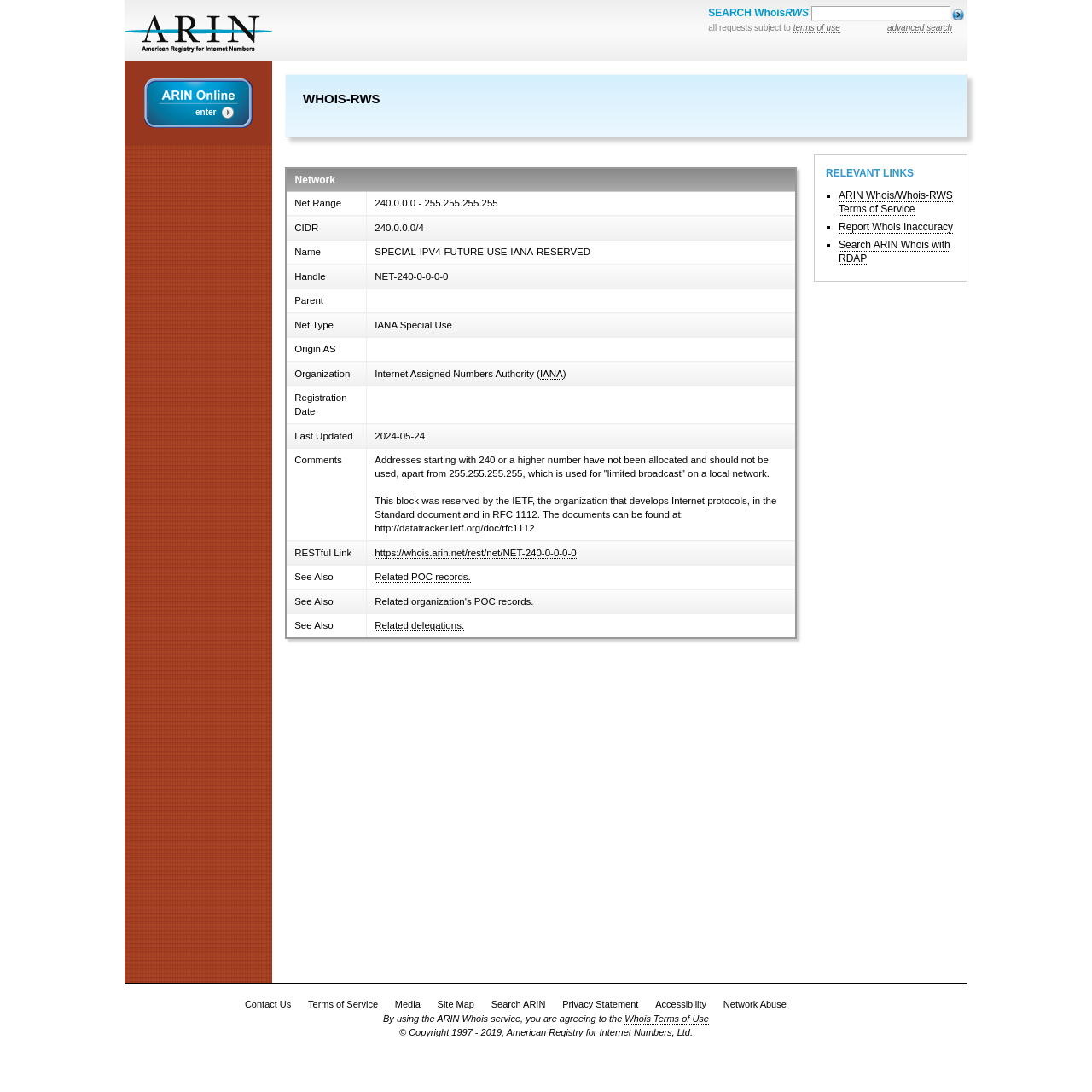Please identify the bounding box coordinates of the element's region that I should click in order to complete the following instruction: "Read terms of use". The bounding box coordinates consist of four float numbers between 0 and 1, i.e., [left, top, right, bottom].

[0.726, 0.021, 0.769, 0.03]